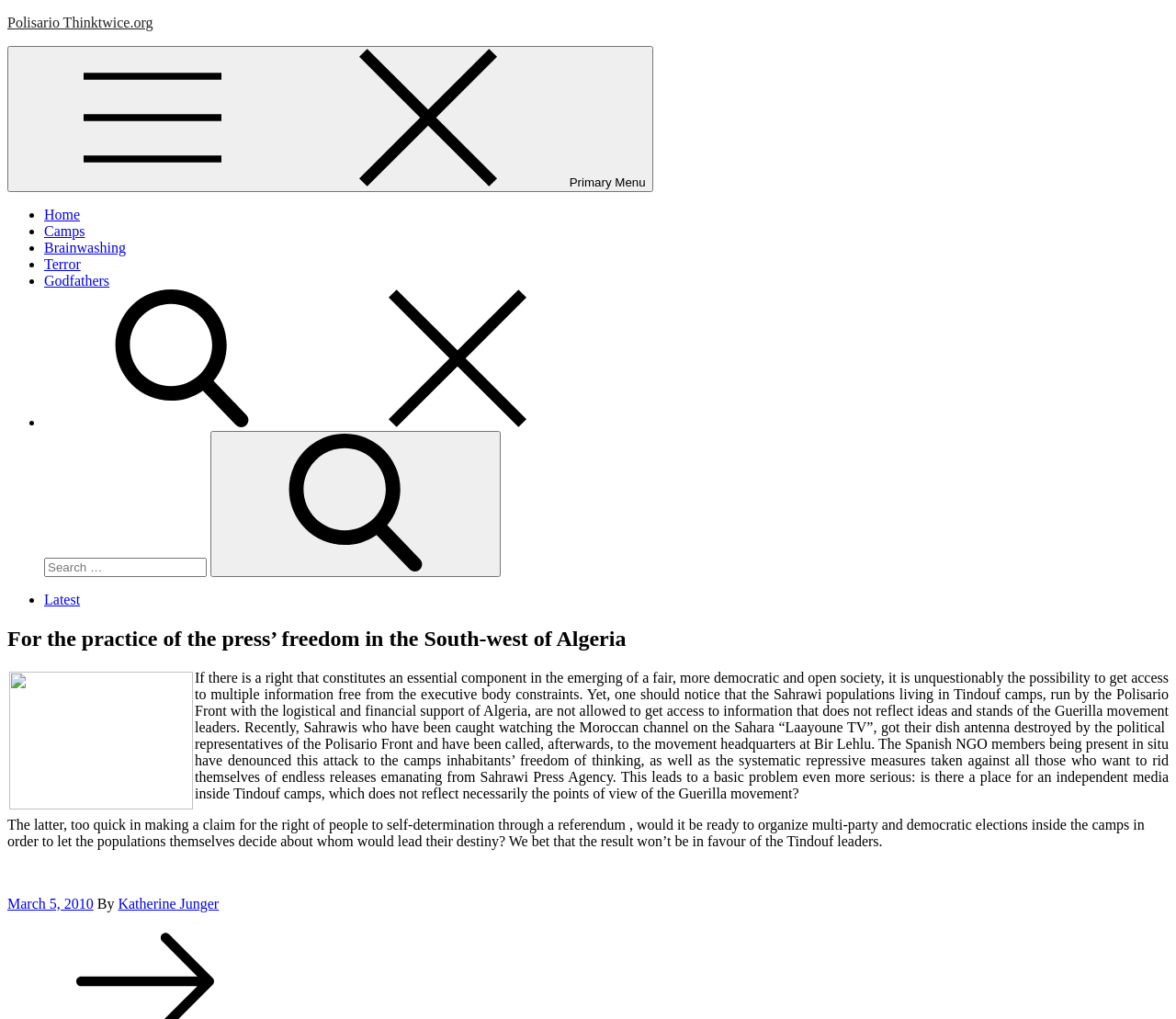What is the name of the author of the article?
From the details in the image, answer the question comprehensively.

By analyzing the static text element with ID 262, I found the name 'Katherine Junger', which is likely the author of the article.